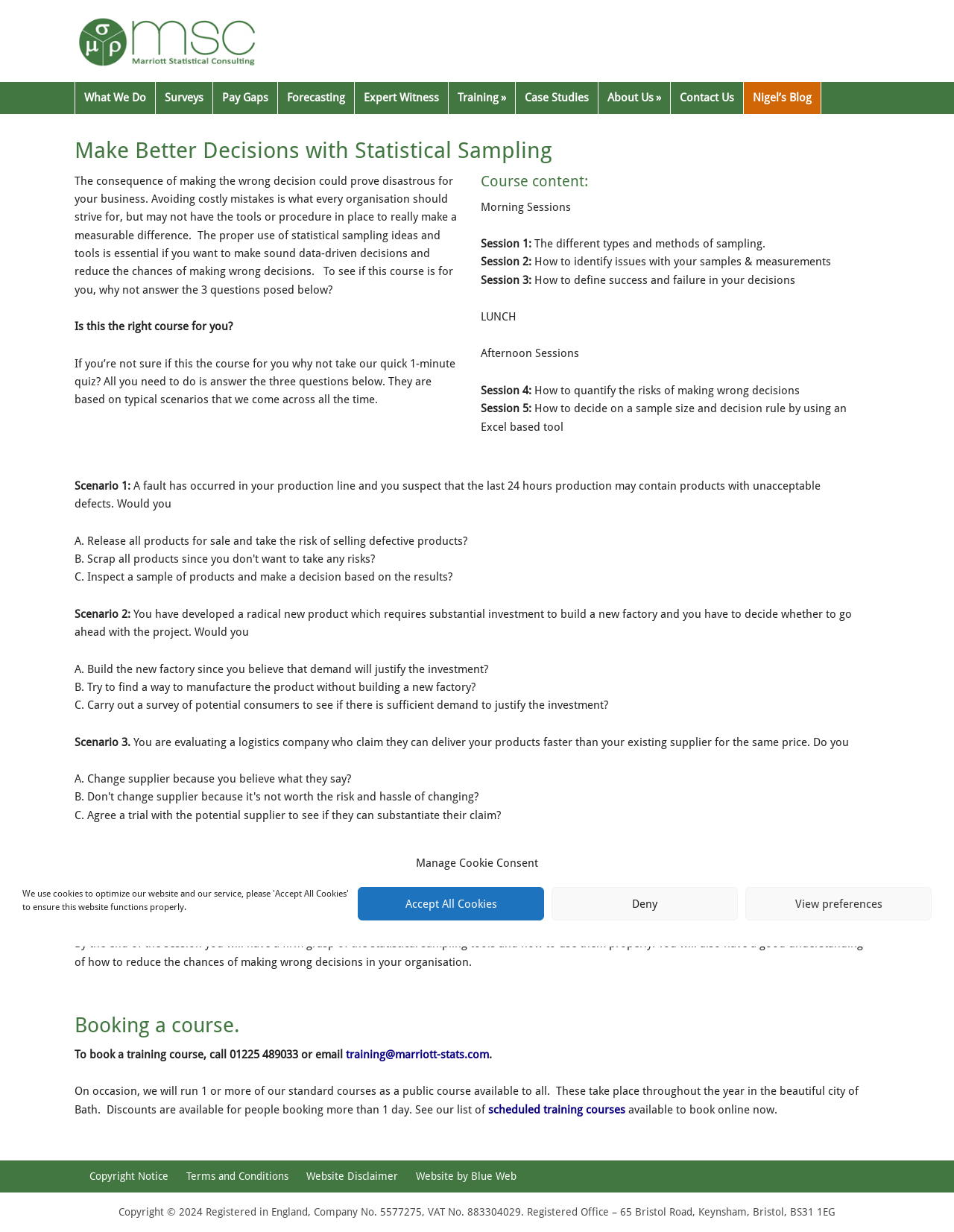Please specify the bounding box coordinates for the clickable region that will help you carry out the instruction: "Click the 'Get Best Price' button".

None